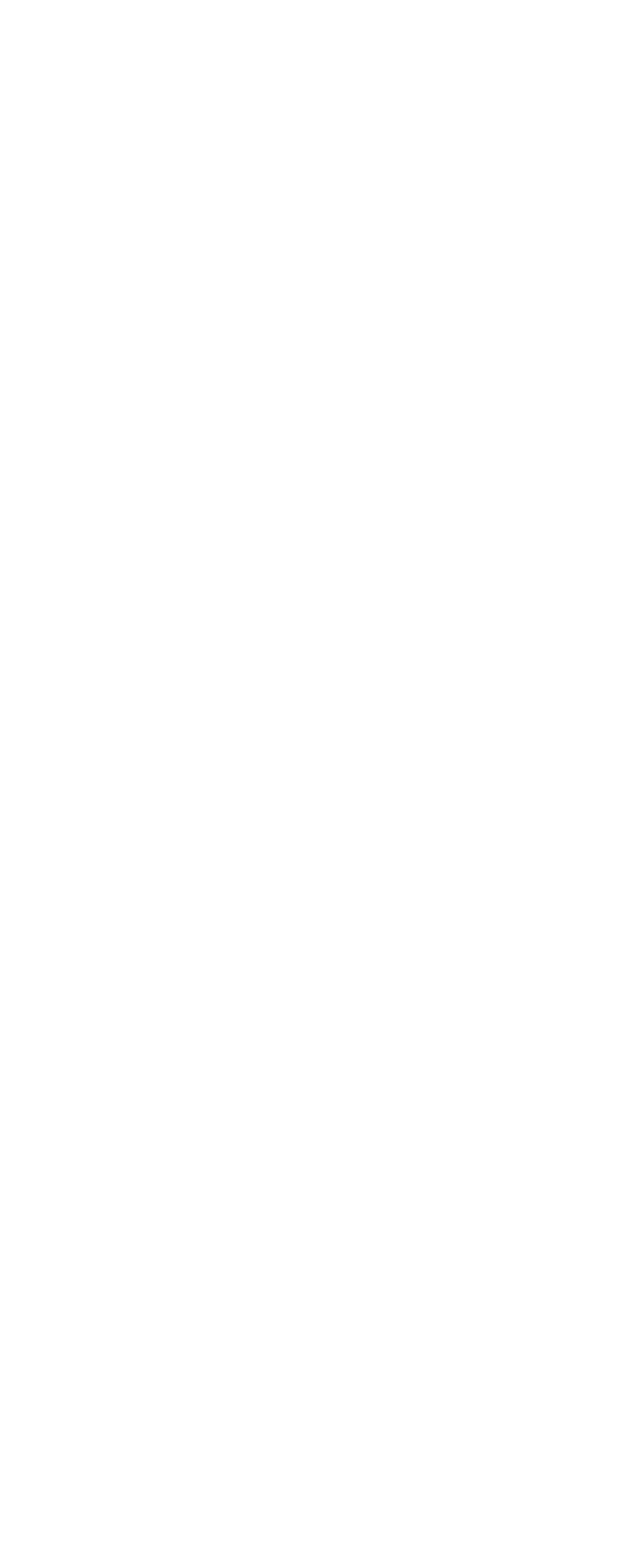Give a concise answer using only one word or phrase for this question:
How many featured posts are there?

8